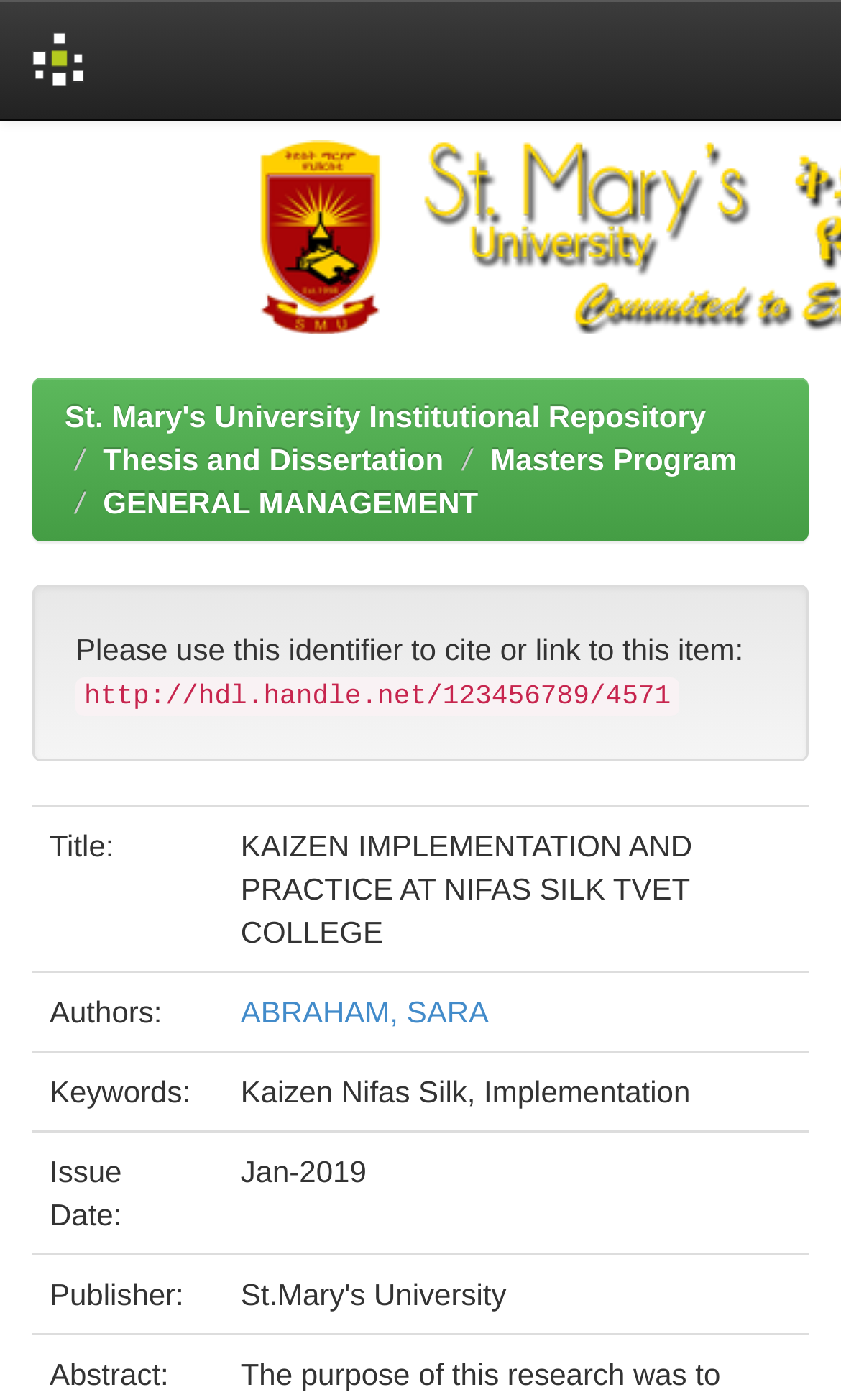Respond to the following query with just one word or a short phrase: 
What is the identifier to cite or link to this item?

http://hdl.handle.net/123456789/4571